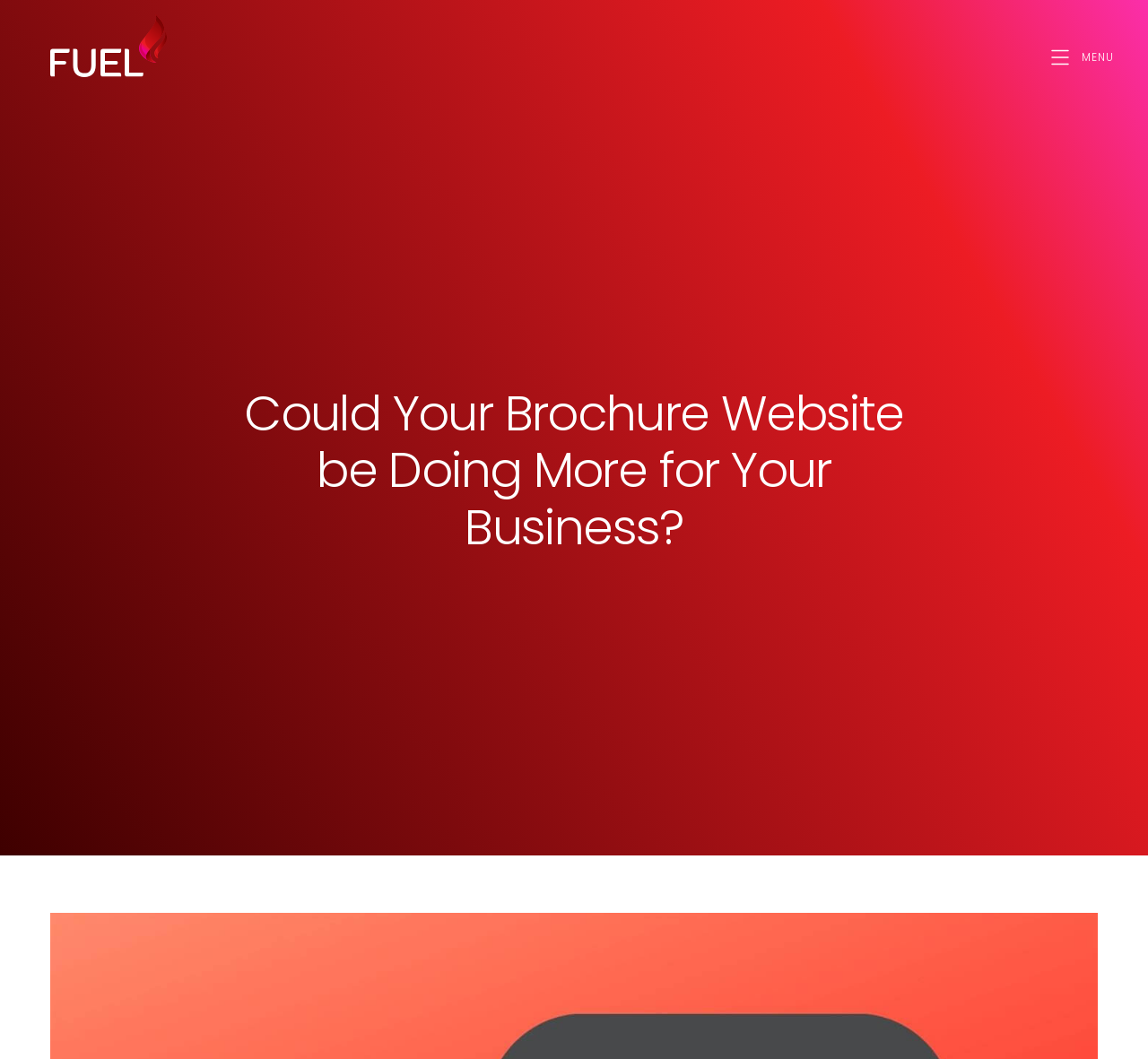Please find and report the bounding box coordinates of the element to click in order to perform the following action: "explore Custom Website Design". The coordinates should be expressed as four float numbers between 0 and 1, in the format [left, top, right, bottom].

[0.281, 0.933, 0.416, 0.954]